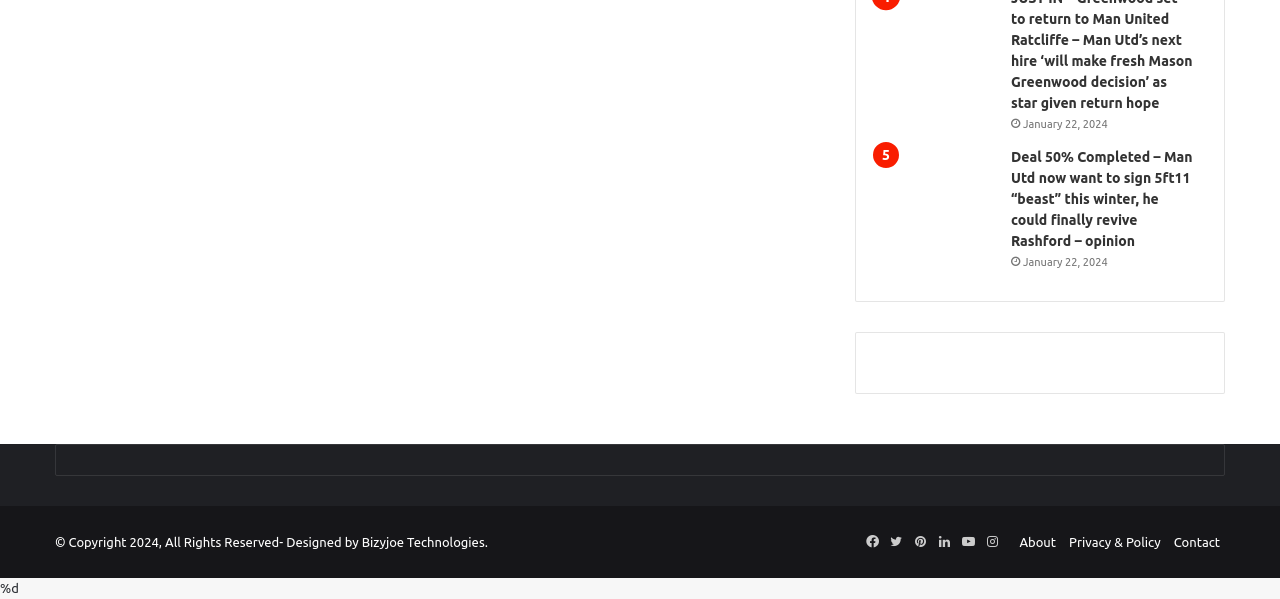What is the designer of the webpage?
We need a detailed and meticulous answer to the question.

I found the copyright information at the bottom of the webpage, which states '© Copyright 2024, All Rights Reserved- Designed by Bizyjoe Technologies.' The designer of the webpage is Bizyjoe Technologies.